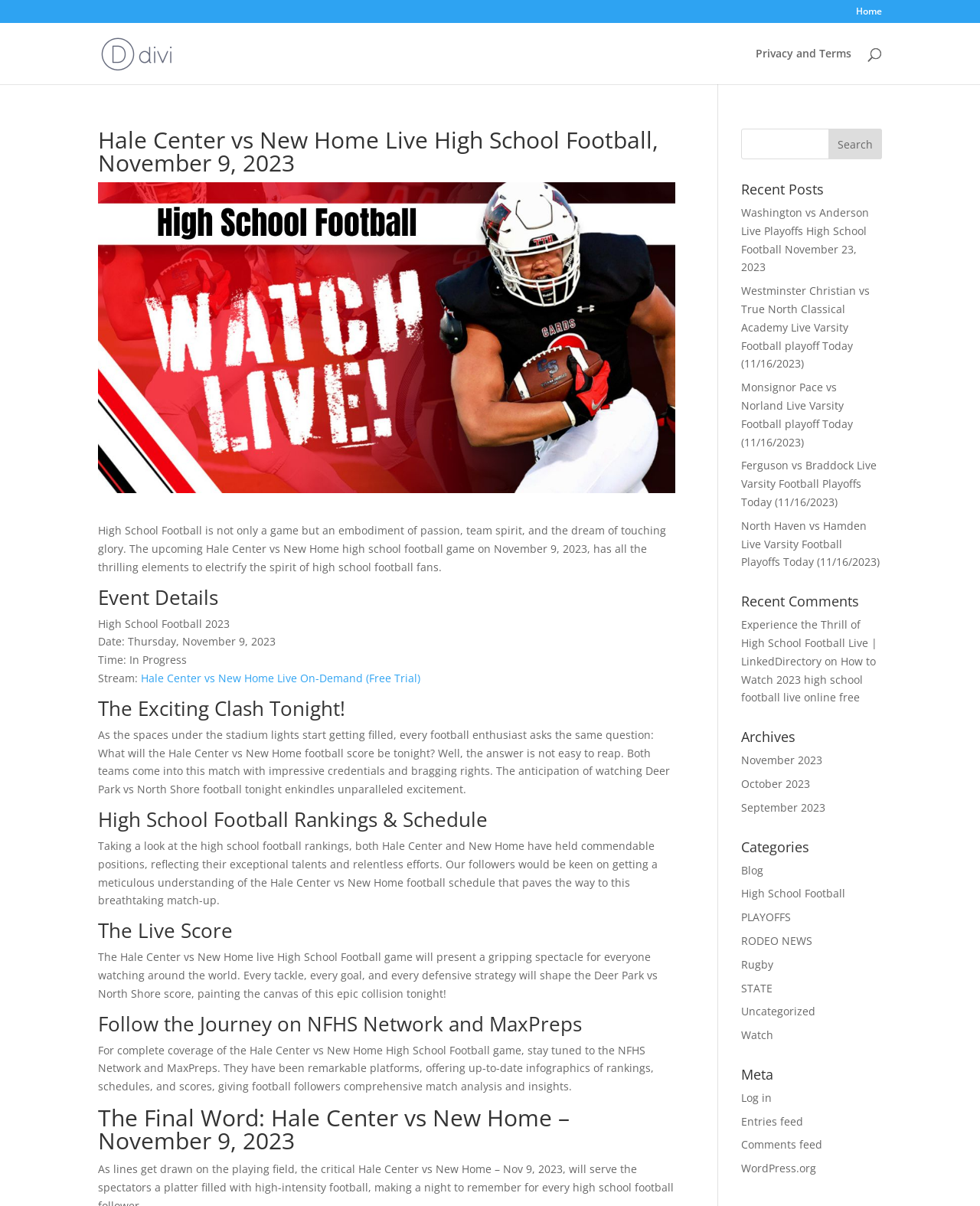Given the description of a UI element: "alt="eGoodMedia | Digital Media Agency"", identify the bounding box coordinates of the matching element in the webpage screenshot.

None